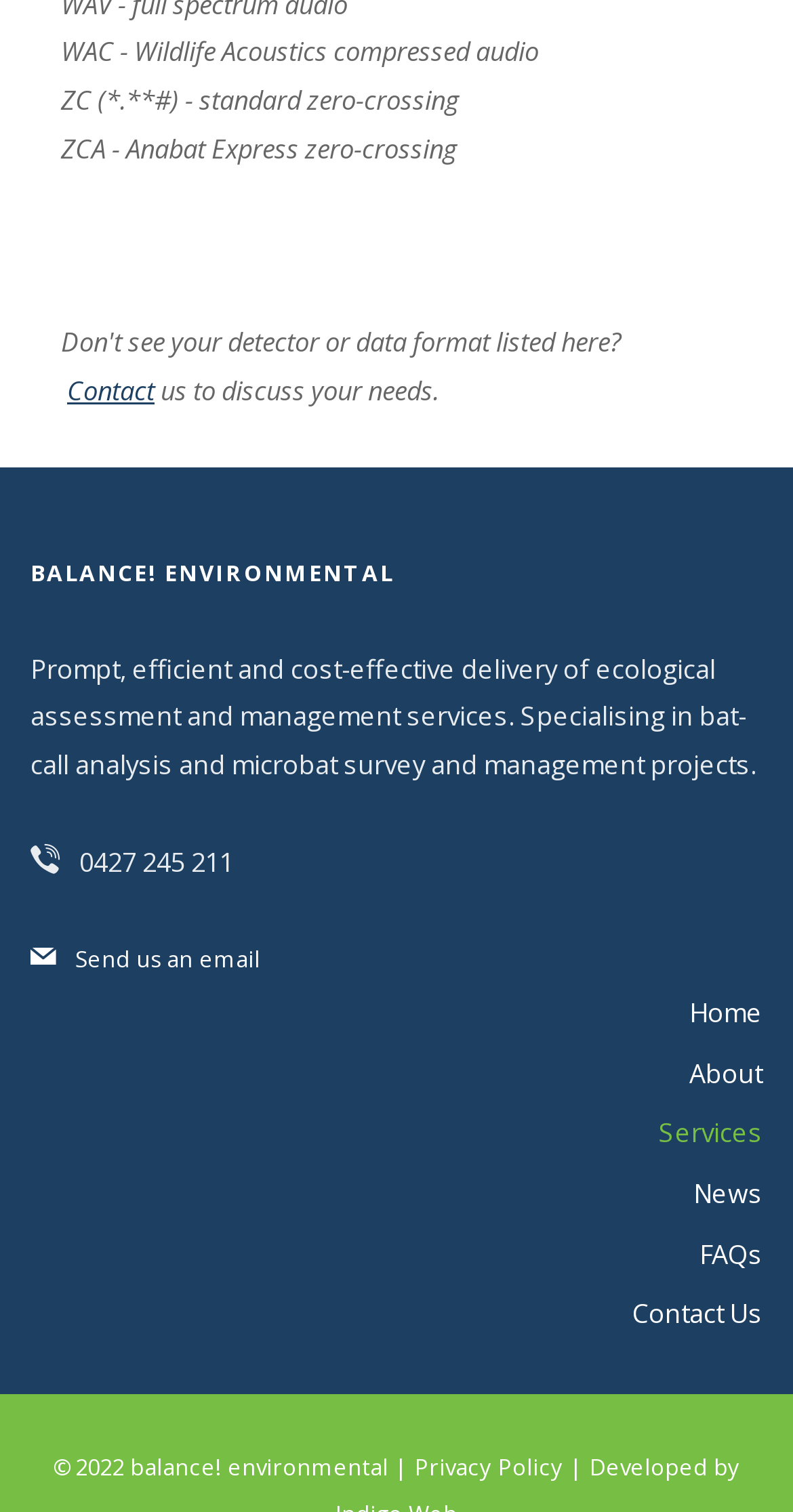Find the bounding box coordinates of the element you need to click on to perform this action: 'View FAQs'. The coordinates should be represented by four float values between 0 and 1, in the format [left, top, right, bottom].

[0.882, 0.817, 0.962, 0.841]